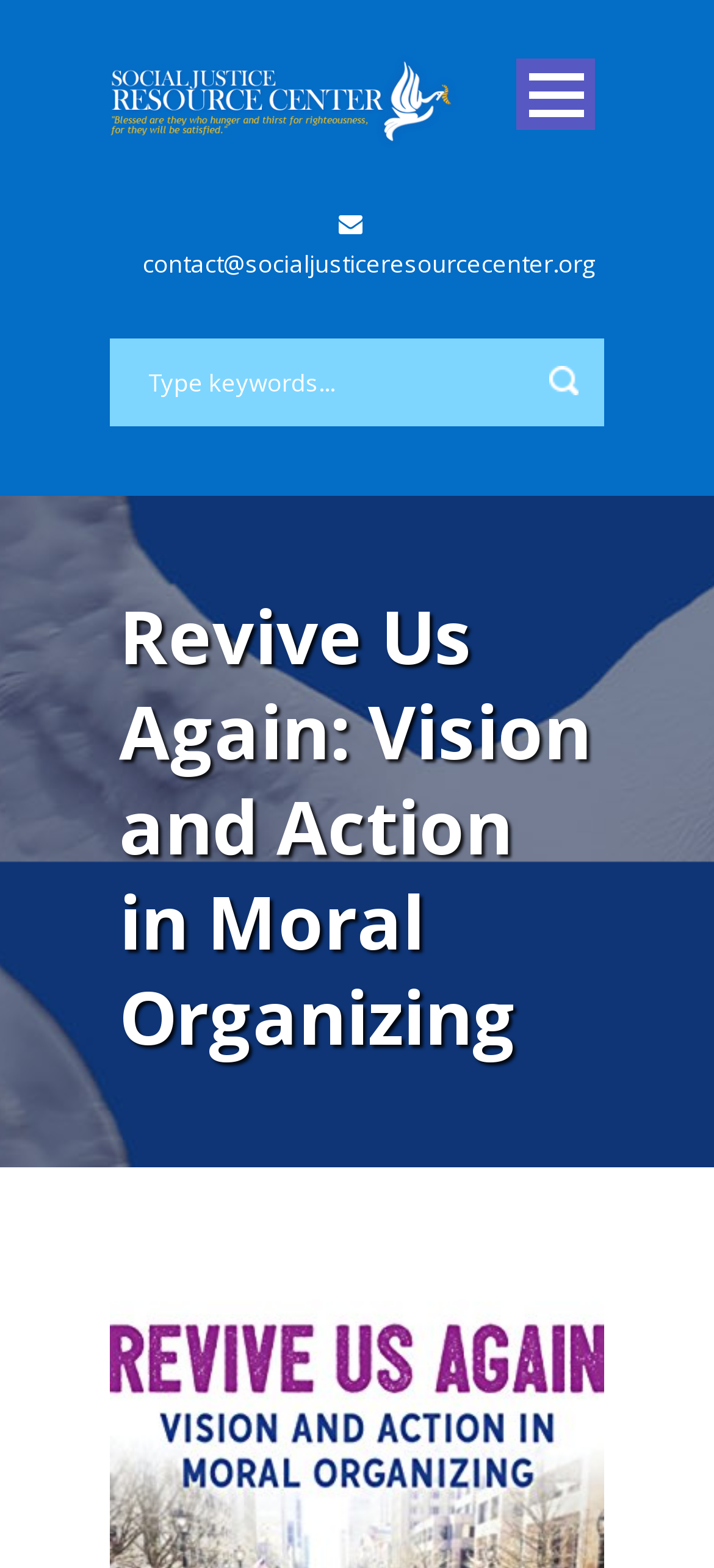Kindly determine the bounding box coordinates for the area that needs to be clicked to execute this instruction: "Donate to the organization".

[0.154, 0.643, 0.846, 0.701]